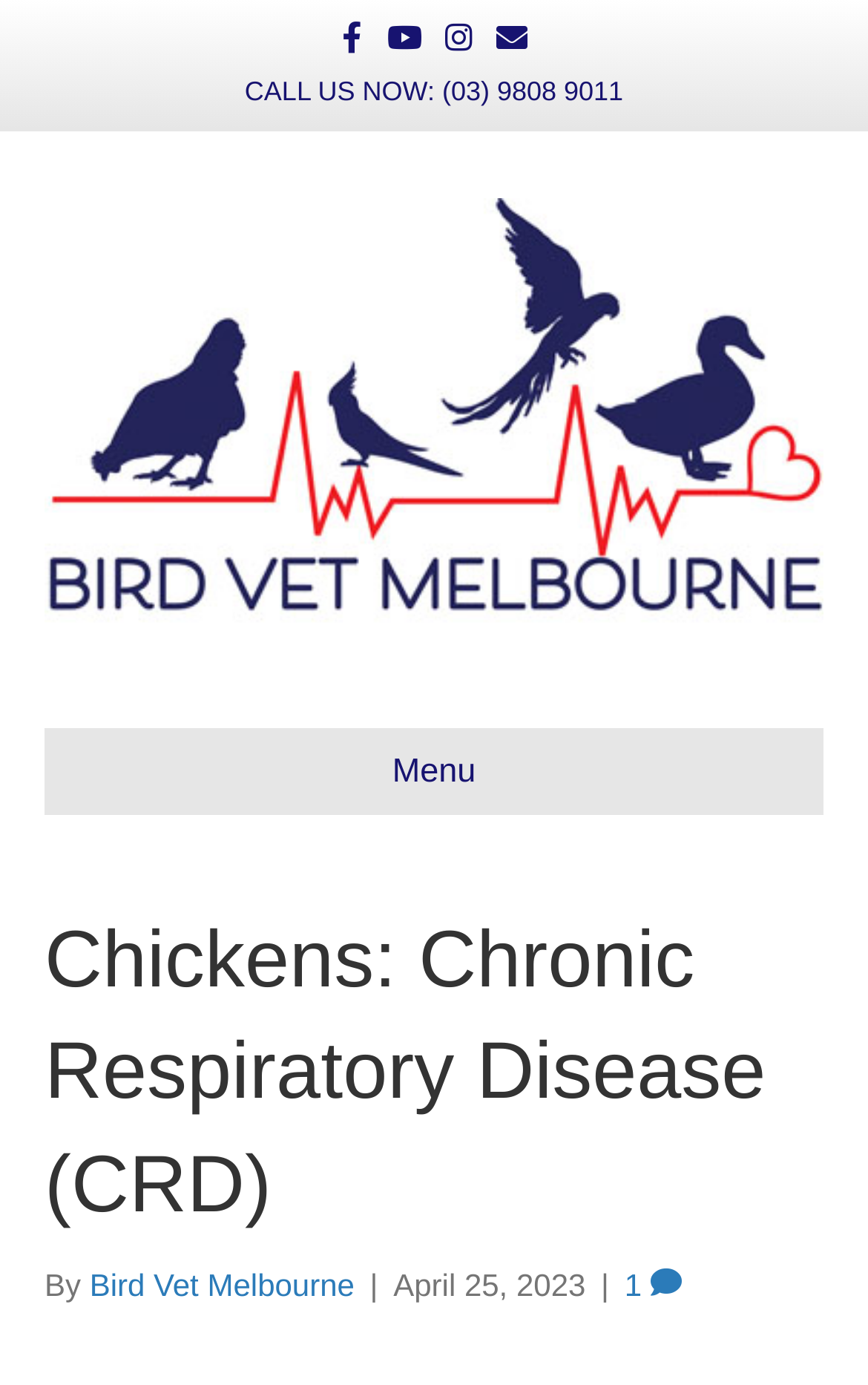For the given element description alt="Bird Vet Melbourne", determine the bounding box coordinates of the UI element. The coordinates should follow the format (top-left x, top-left y, bottom-right x, bottom-right y) and be within the range of 0 to 1.

[0.051, 0.295, 0.949, 0.321]